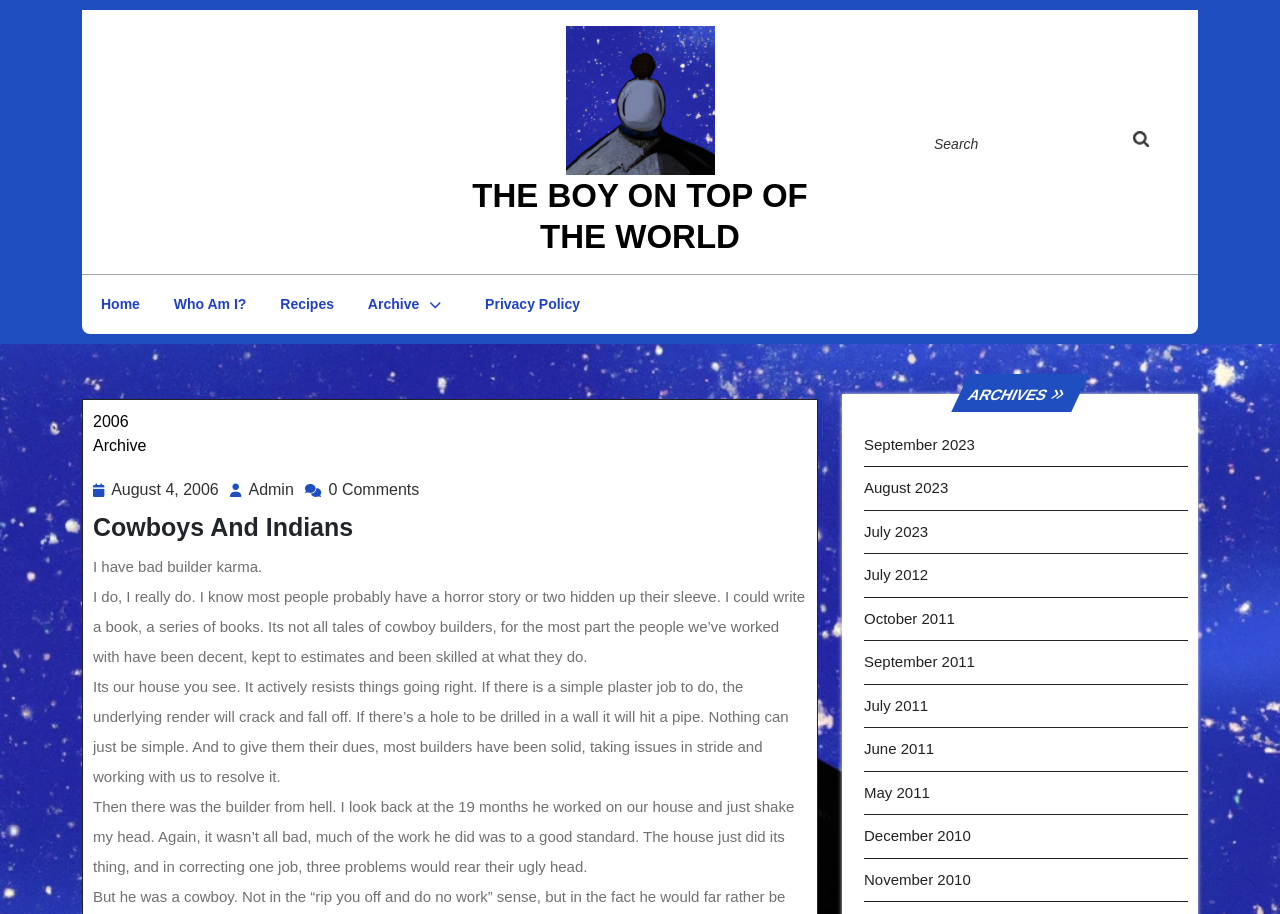What is the title of the blog post?
Please respond to the question thoroughly and include all relevant details.

I determined the title of the blog post by looking at the heading element with the text 'Cowboys And Indians' which is located at the top of the webpage.